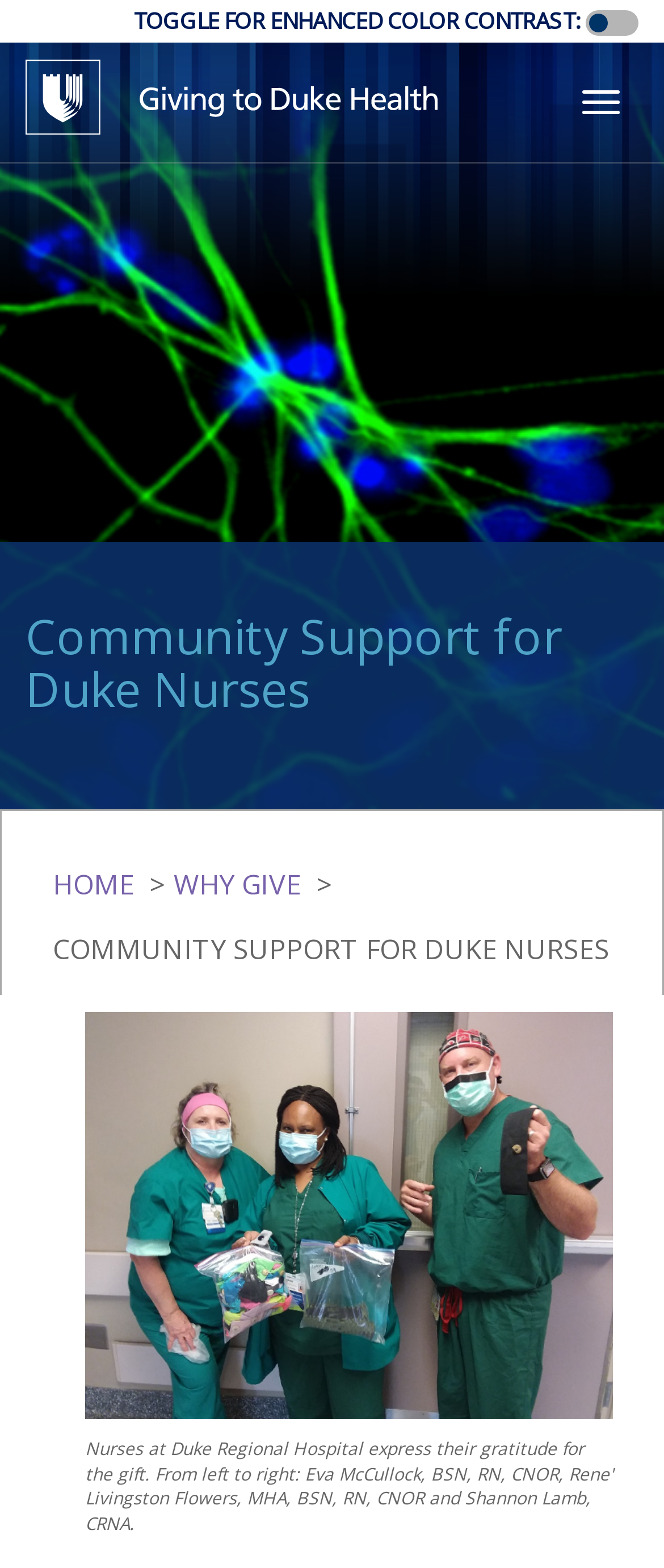What is the navigation path shown in the breadcrumb?
Carefully examine the image and provide a detailed answer to the question.

The breadcrumb navigation path shows the user's current location in the website's hierarchy, which is 'HOME > WHY GIVE > COMMUNITY SUPPORT FOR DUKE NURSES'. This indicates that the user is currently on the 'COMMUNITY SUPPORT FOR DUKE NURSES' page, which is a subpage of 'WHY GIVE', which is a subpage of 'HOME'.